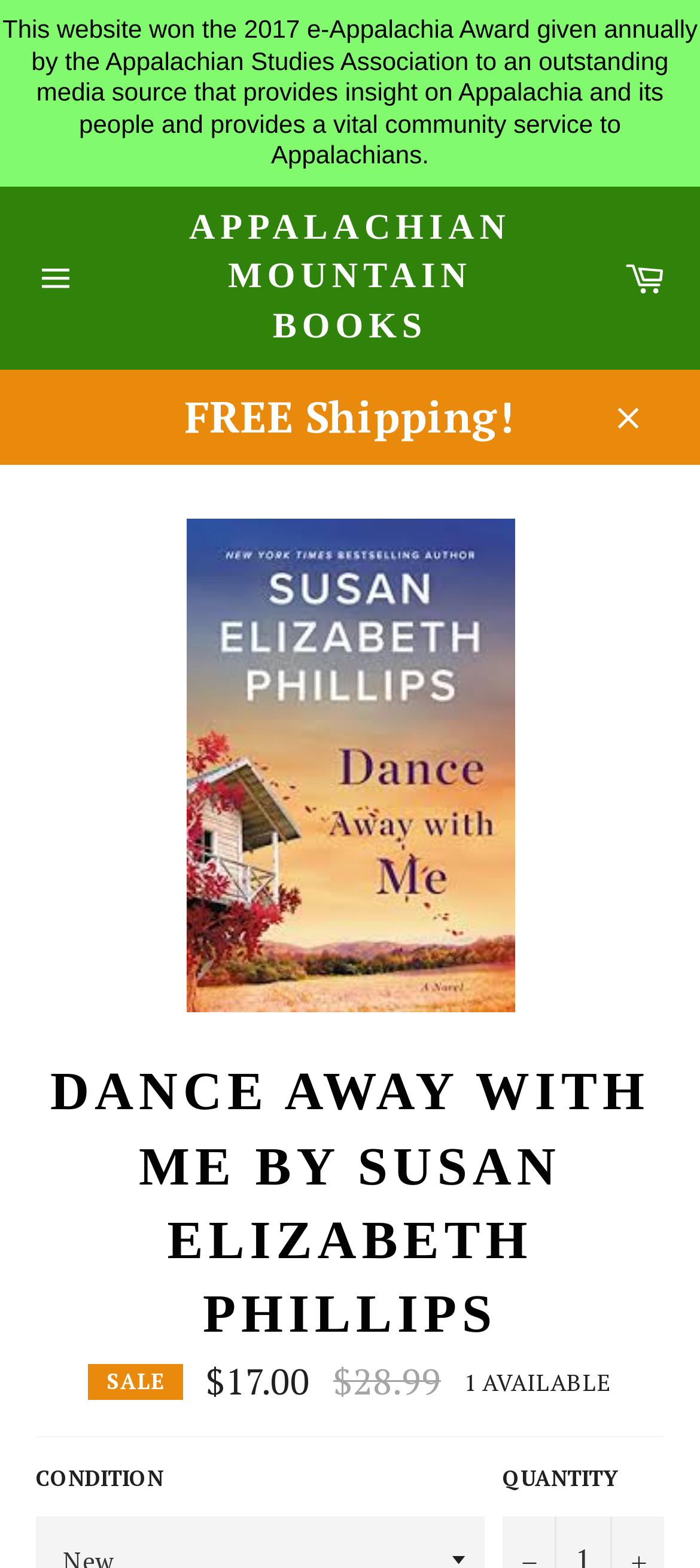How many products are available?
Examine the image closely and answer the question with as much detail as possible.

The availability of the product can be found in the StaticText element '1 AVAILABLE' which is located below the sale price.